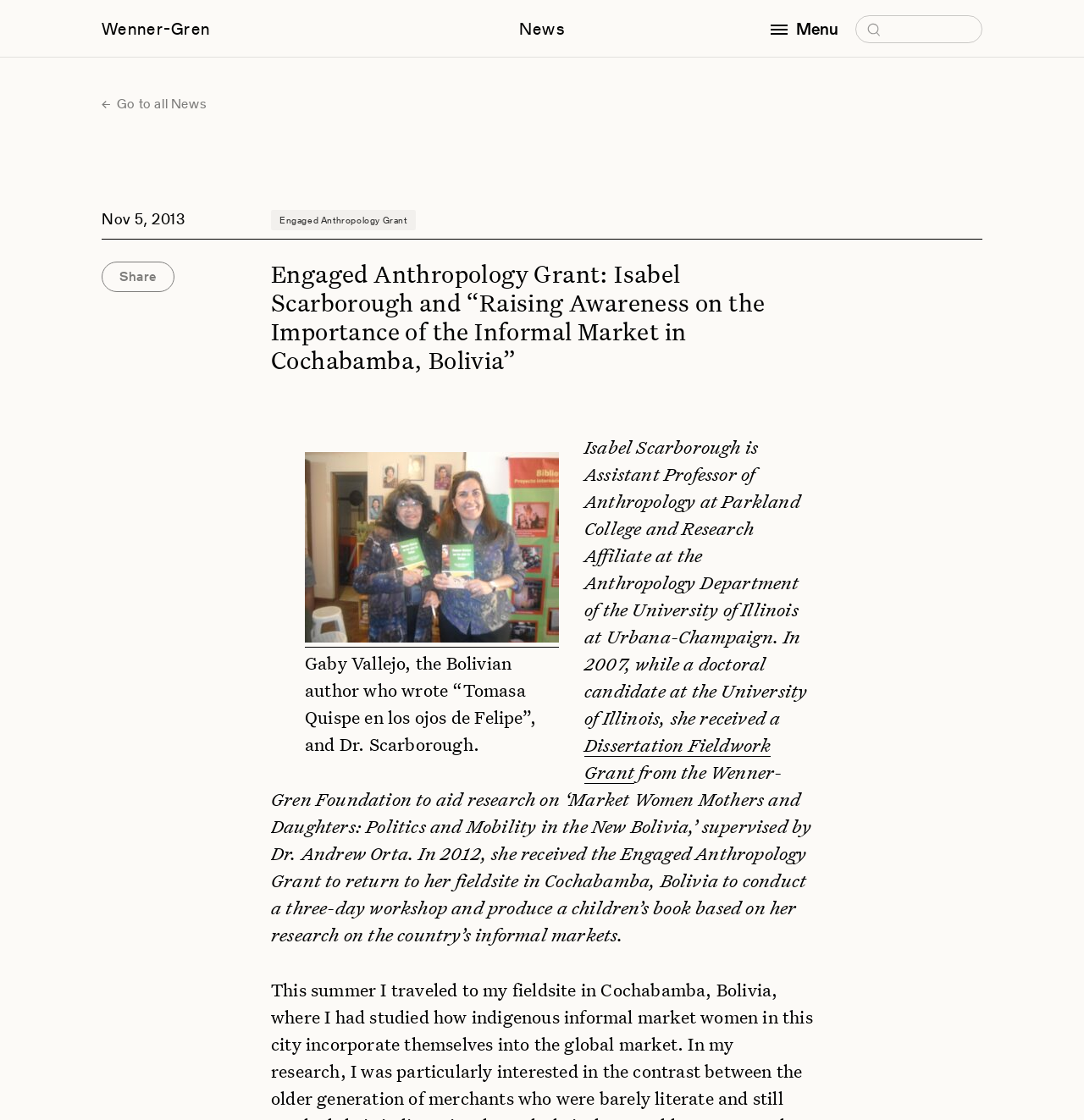Identify the bounding box coordinates of the region that needs to be clicked to carry out this instruction: "Go to all News". Provide these coordinates as four float numbers ranging from 0 to 1, i.e., [left, top, right, bottom].

[0.094, 0.084, 0.191, 0.101]